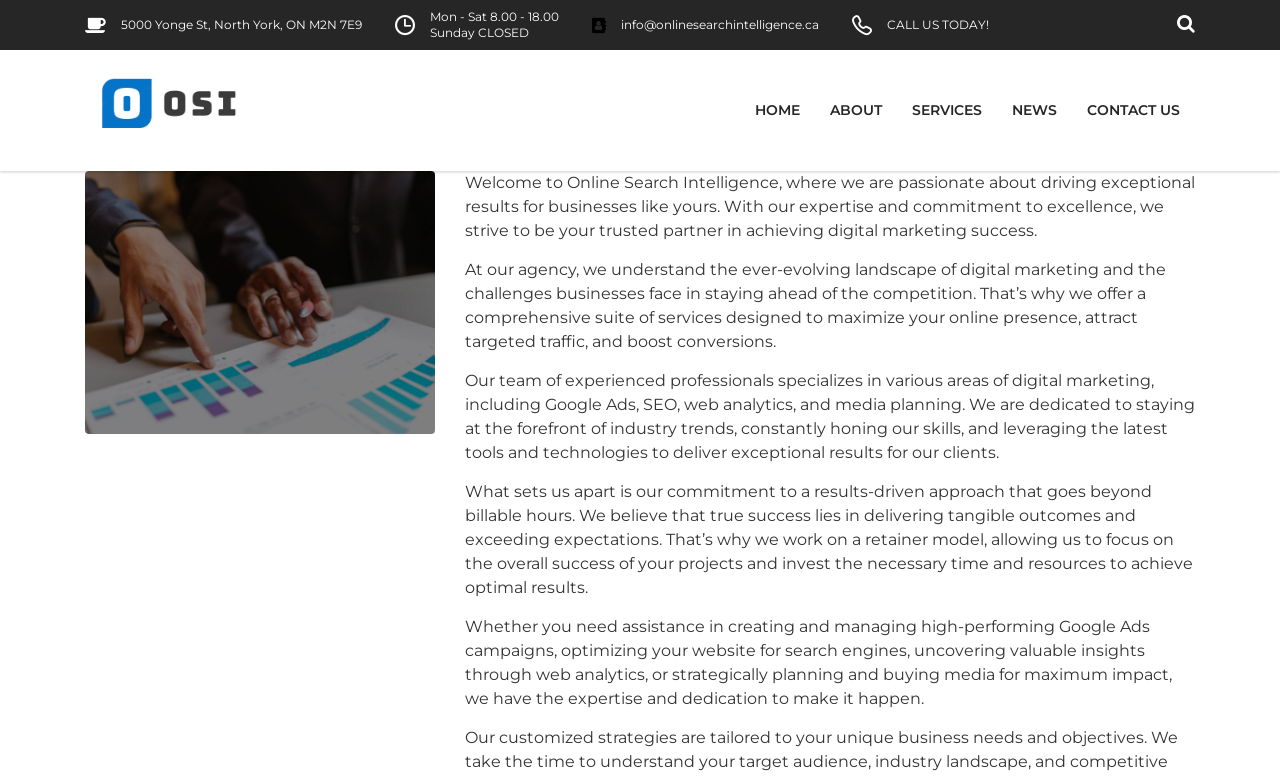Describe every aspect of the webpage comprehensively.

This webpage is about OSi, a digital marketing agency based in Toronto, specializing in services for small businesses. At the top left, there is a logo with a link to the homepage, accompanied by an image. Below the logo, there is a navigation menu with links to different sections of the website, including Home, About, Services, News, and Contact Us.

On the right side of the top section, there is a block of contact information, including the agency's address, business hours, and email address. A call-to-action, "CALL US TODAY!", is prominently displayed next to the contact information.

The main content of the webpage is divided into four paragraphs, which introduce the agency's mission, services, and approach to digital marketing. The text explains that OSi is passionate about driving exceptional results for businesses, offers a comprehensive suite of services, and has a team of experienced professionals specializing in various areas of digital marketing.

There is a figure or image below the navigation menu, but its content is not specified. The overall layout of the webpage is organized, with clear headings and concise text, making it easy to navigate and understand the agency's services and approach.